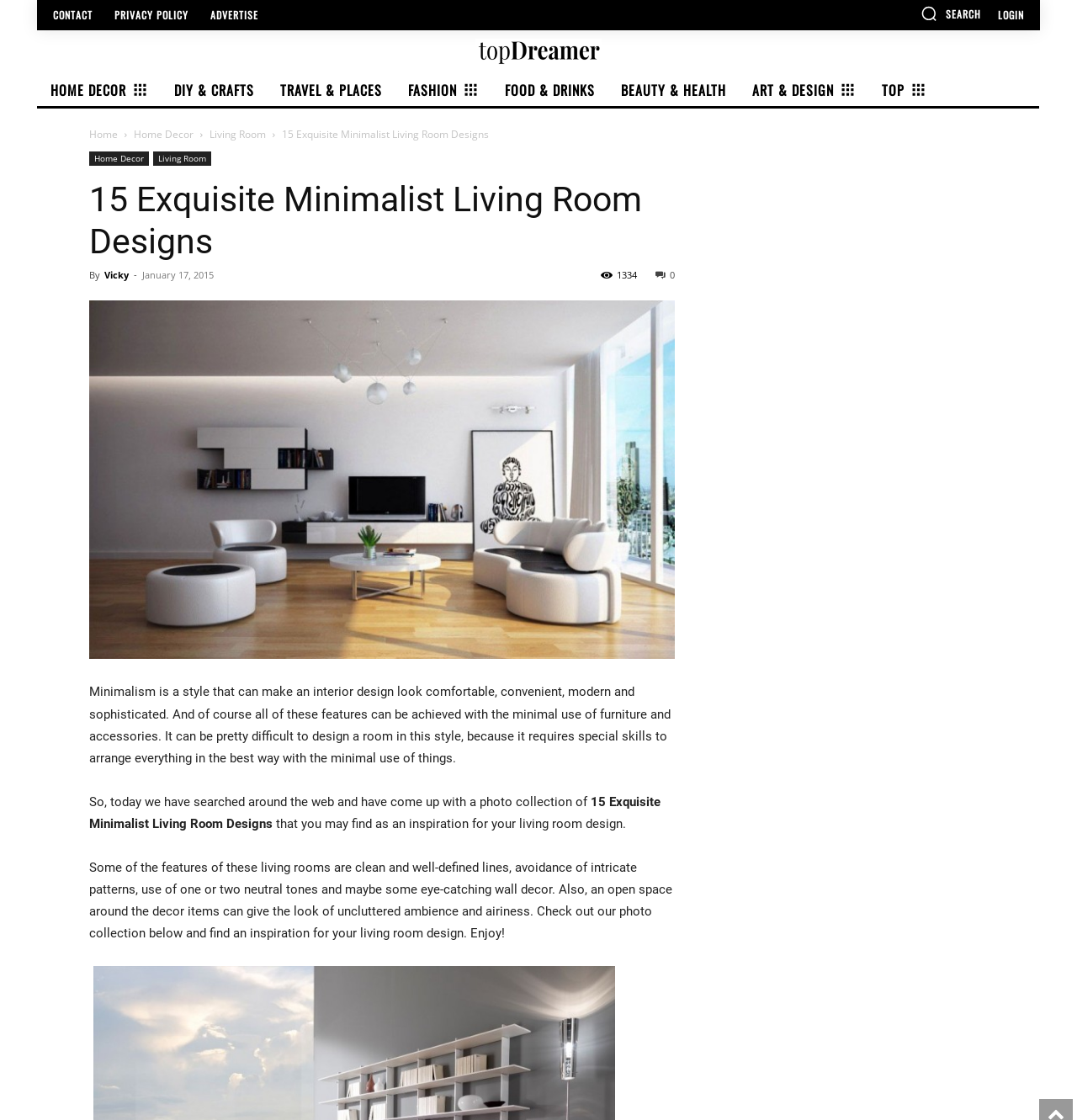Identify the bounding box coordinates of the element that should be clicked to fulfill this task: "View home decor page". The coordinates should be provided as four float numbers between 0 and 1, i.e., [left, top, right, bottom].

[0.034, 0.066, 0.145, 0.095]